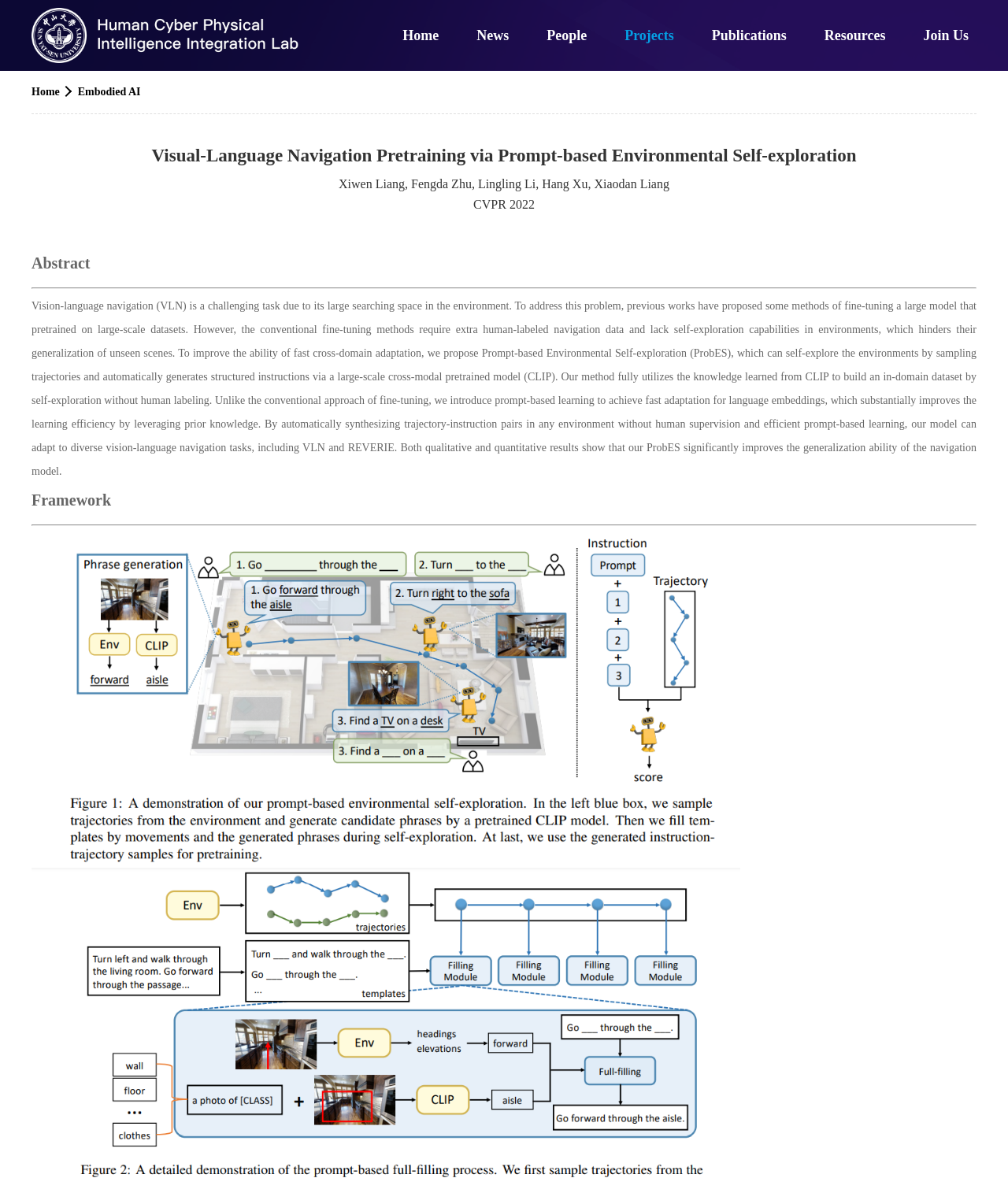Answer the question using only a single word or phrase: 
What is the conference where the paper was published?

CVPR 2022